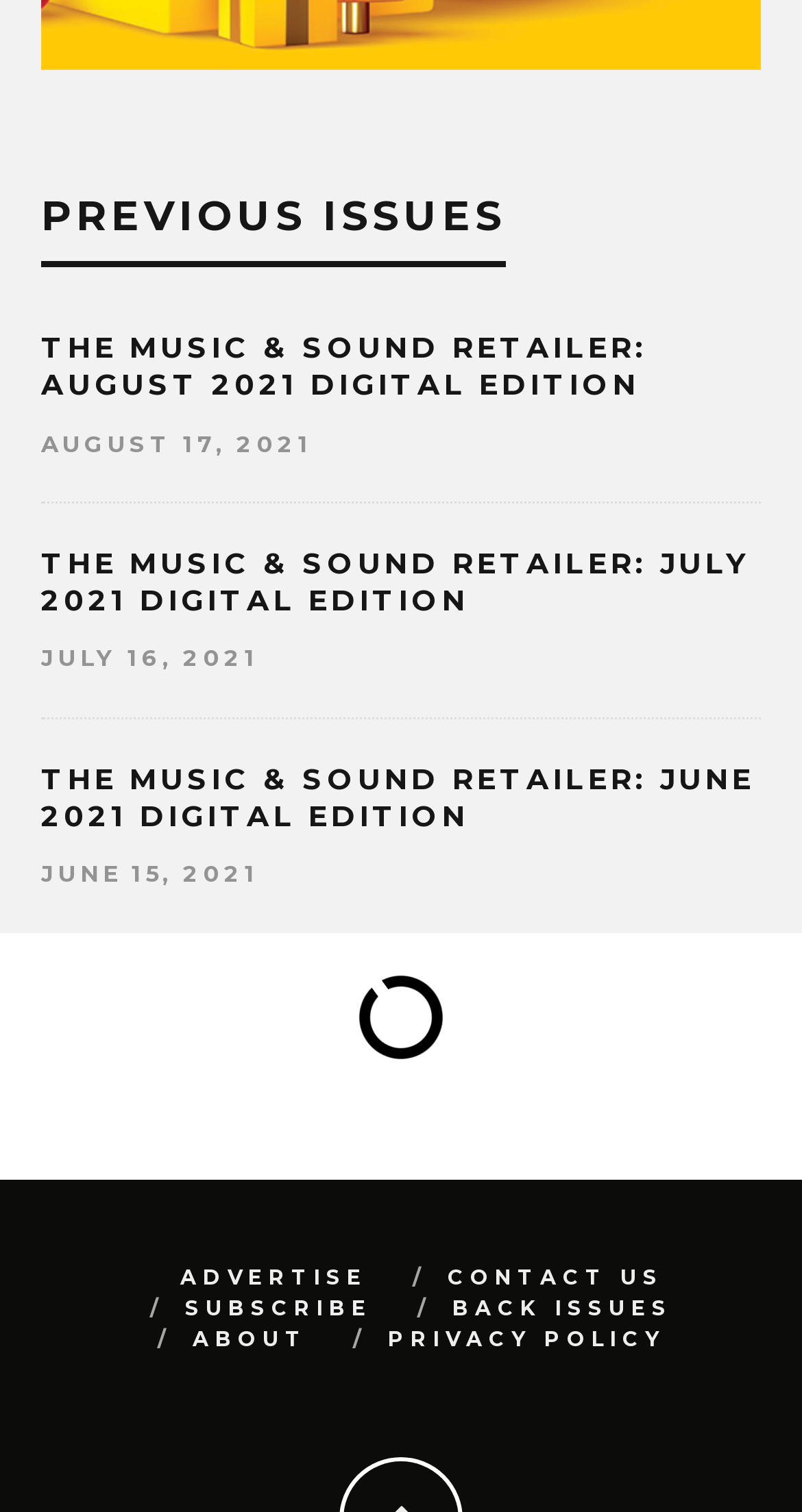Provide a one-word or one-phrase answer to the question:
What is the name of the publication?

The Music & Sound Retailer